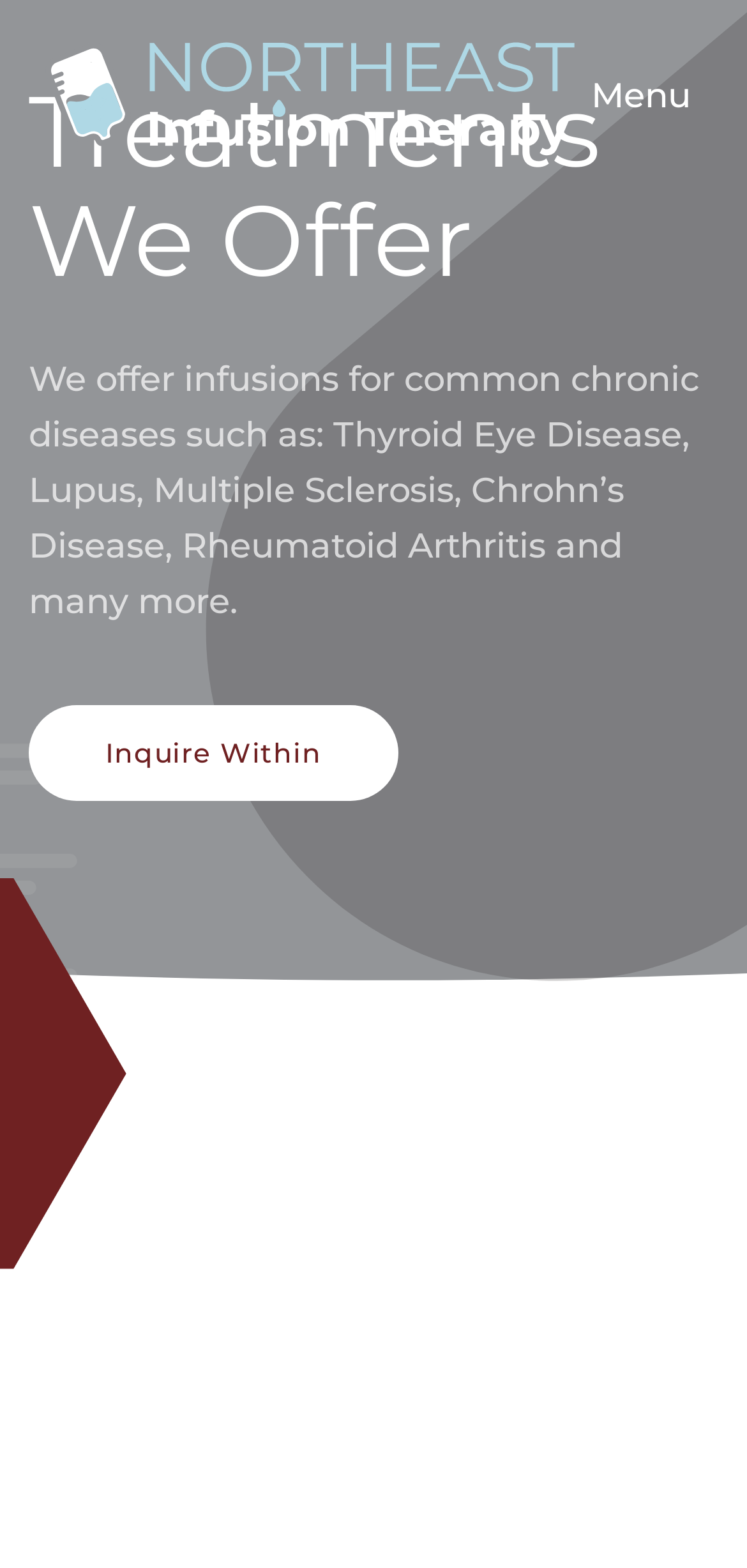What type of diseases are treated with infusions?
Using the visual information, respond with a single word or phrase.

Chronic diseases